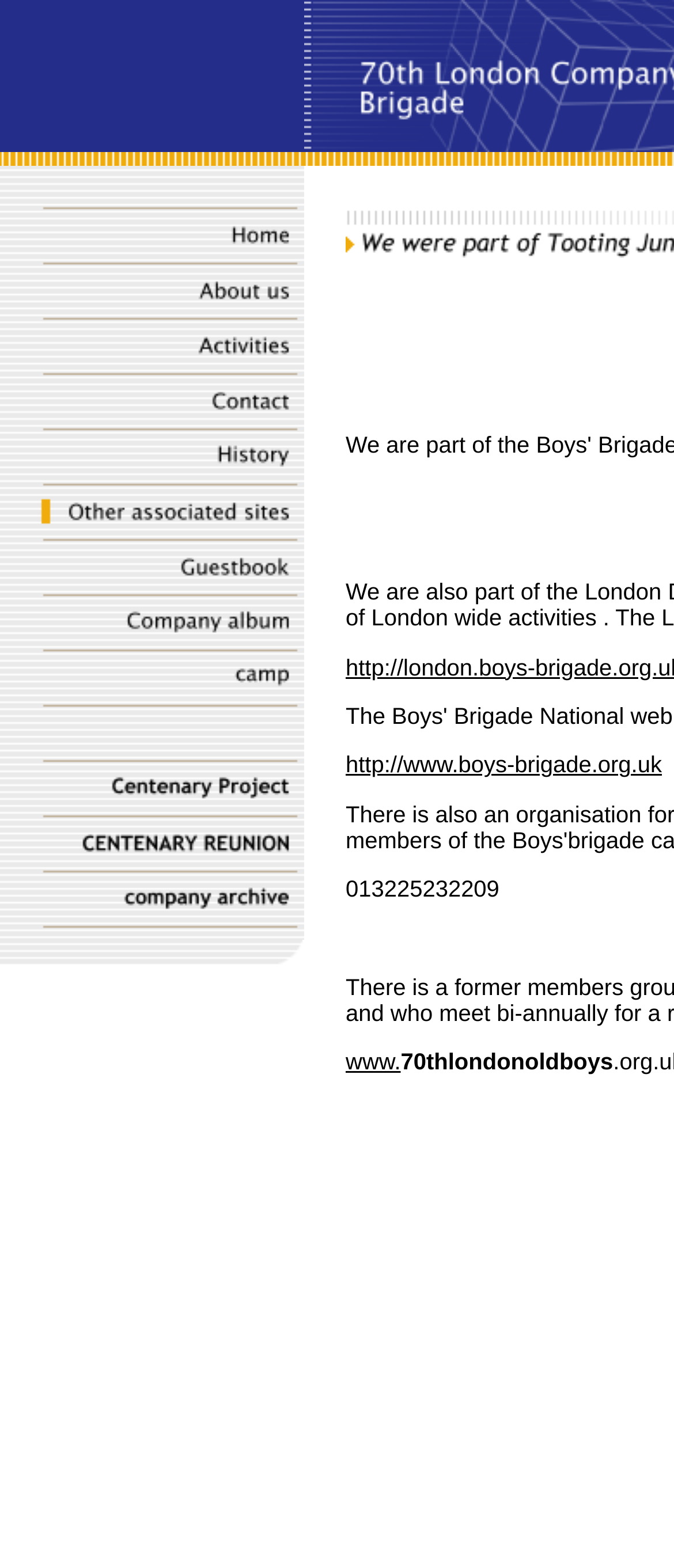Please reply to the following question with a single word or a short phrase:
What is the text of the first link on the webpage?

Home